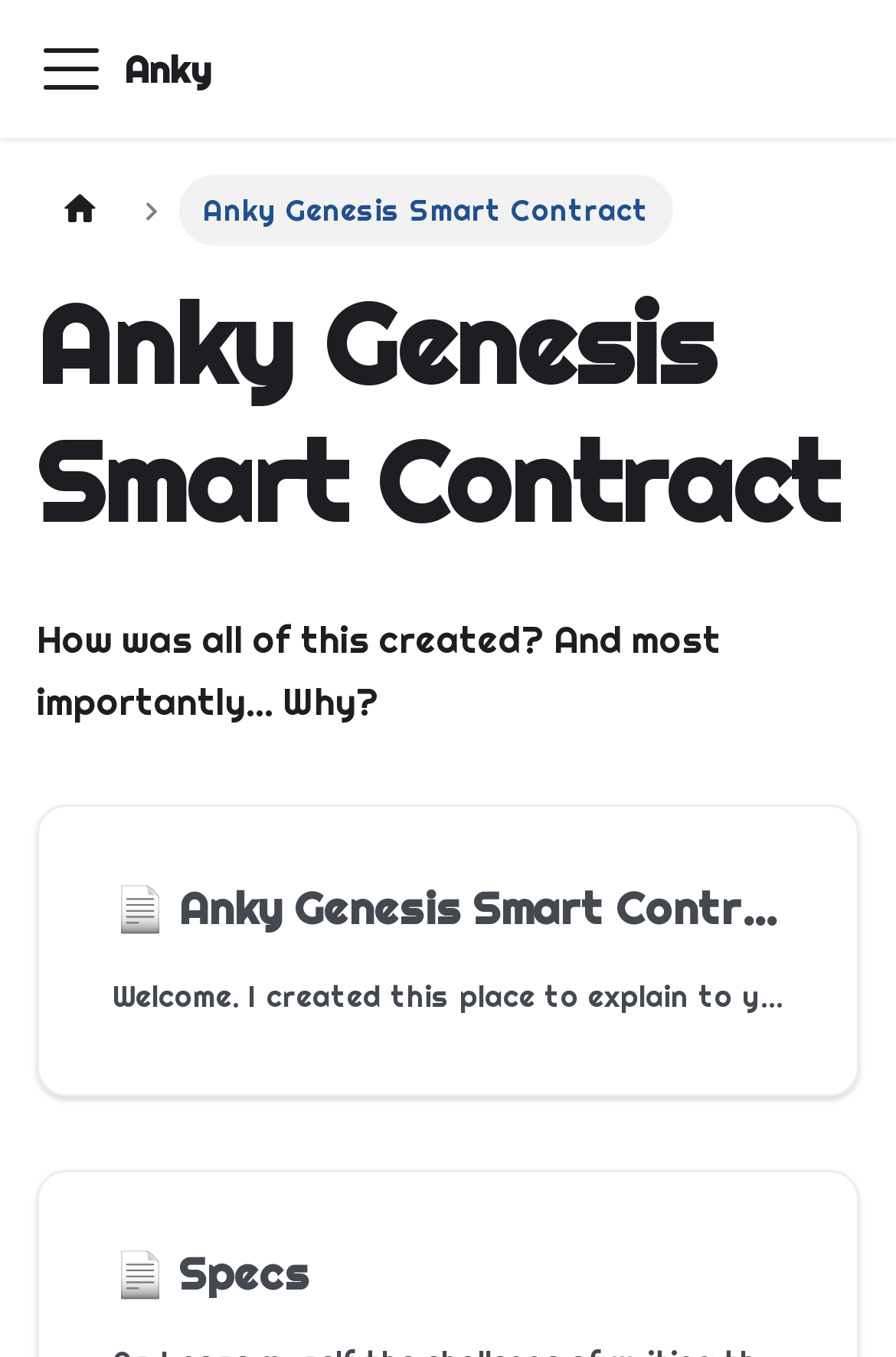Extract the heading text from the webpage.

Anky Genesis Smart Contract